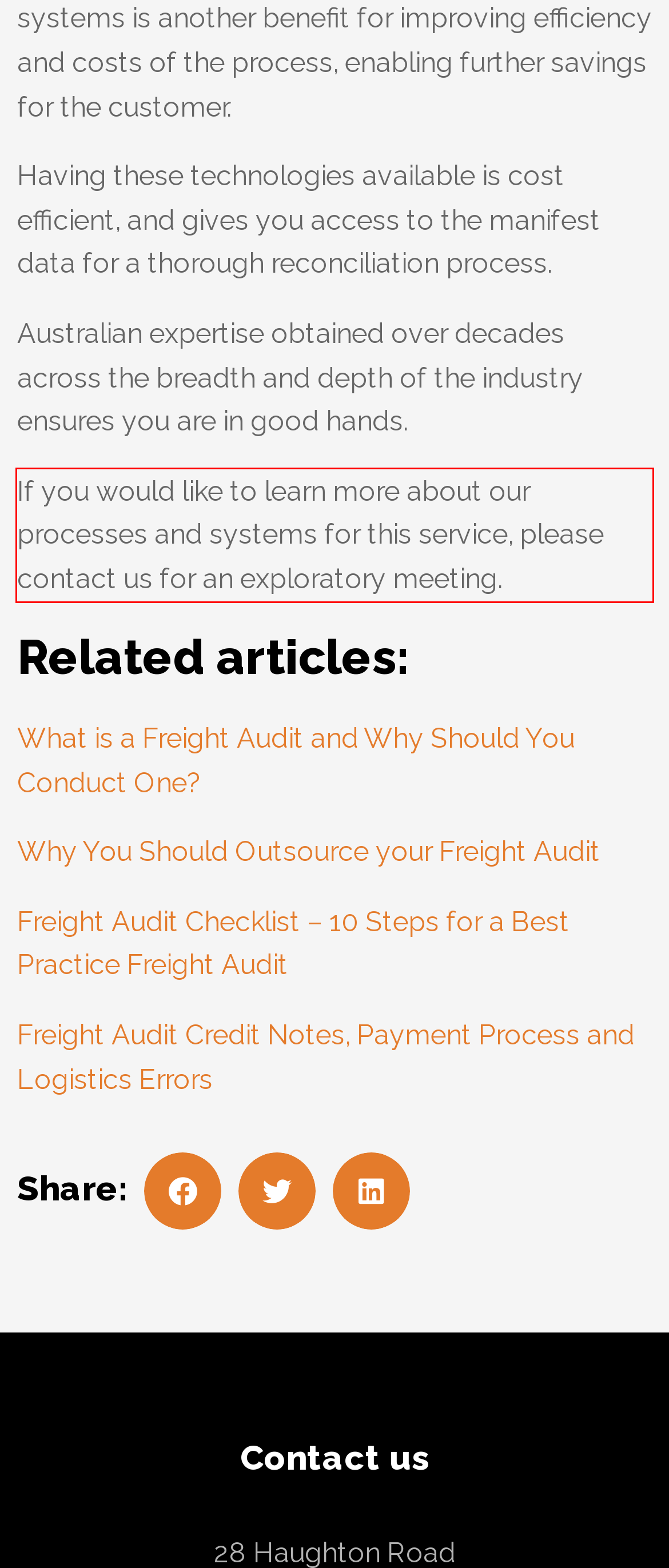Locate the red bounding box in the provided webpage screenshot and use OCR to determine the text content inside it.

If you would like to learn more about our processes and systems for this service, please contact us for an exploratory meeting.